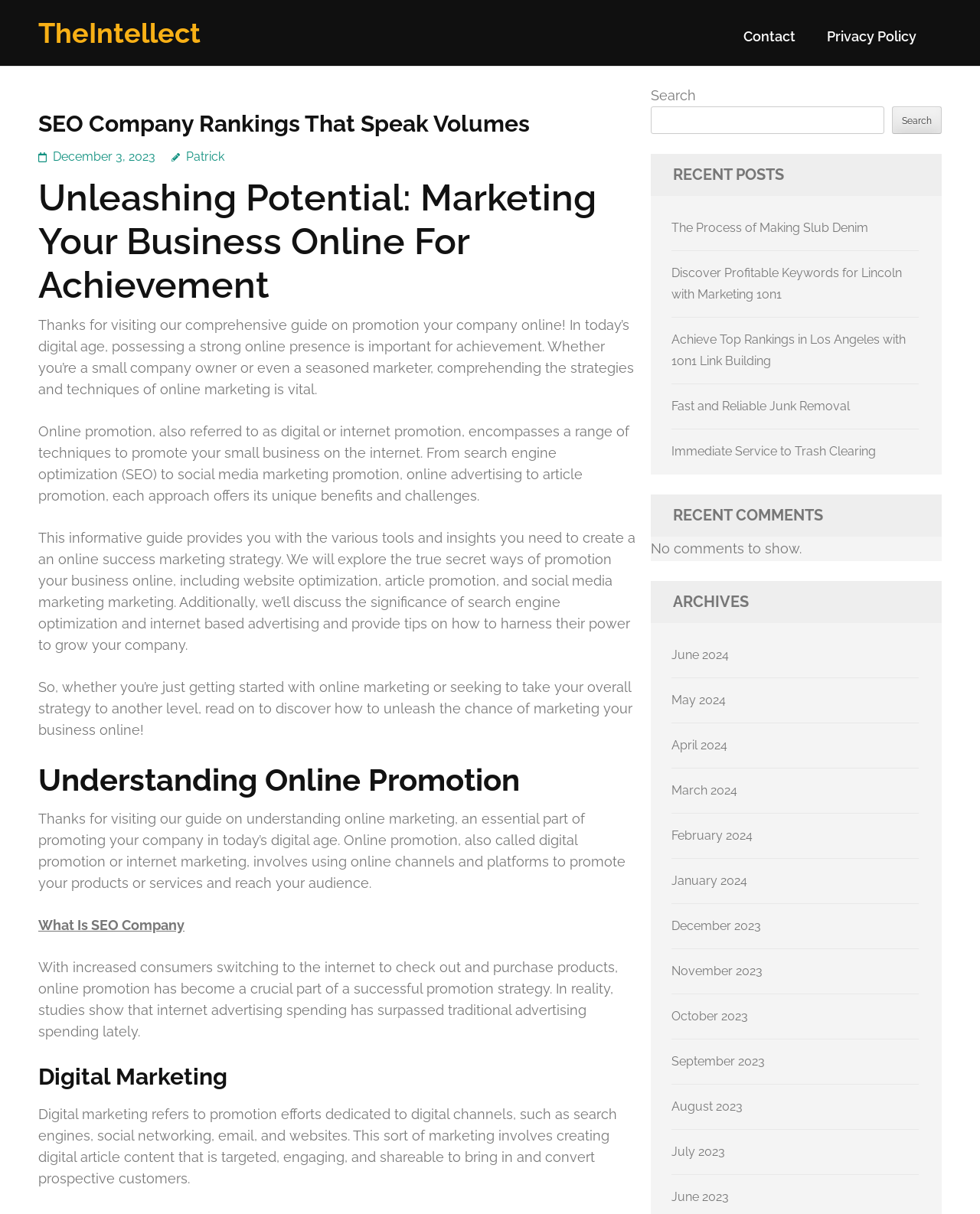How many recent comments are shown on the webpage?
We need a detailed and exhaustive answer to the question. Please elaborate.

The webpage has a section labeled 'RECENT COMMENTS', but it only shows a message saying 'No comments to show.' This suggests that there are no recent comments to display.